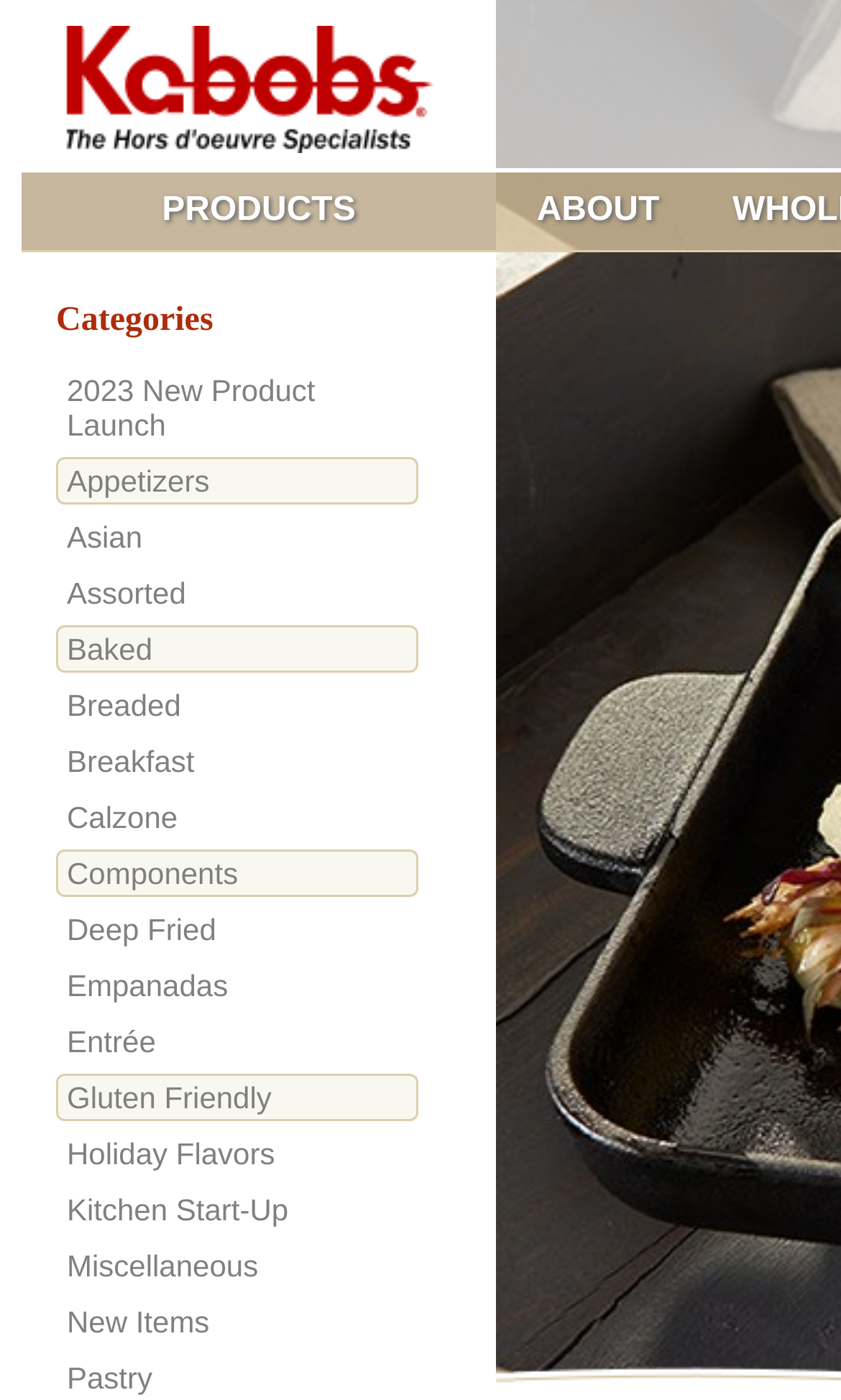Please identify the bounding box coordinates of the element's region that needs to be clicked to fulfill the following instruction: "explore 2023 New Product Launch". The bounding box coordinates should consist of four float numbers between 0 and 1, i.e., [left, top, right, bottom].

[0.067, 0.262, 0.497, 0.32]